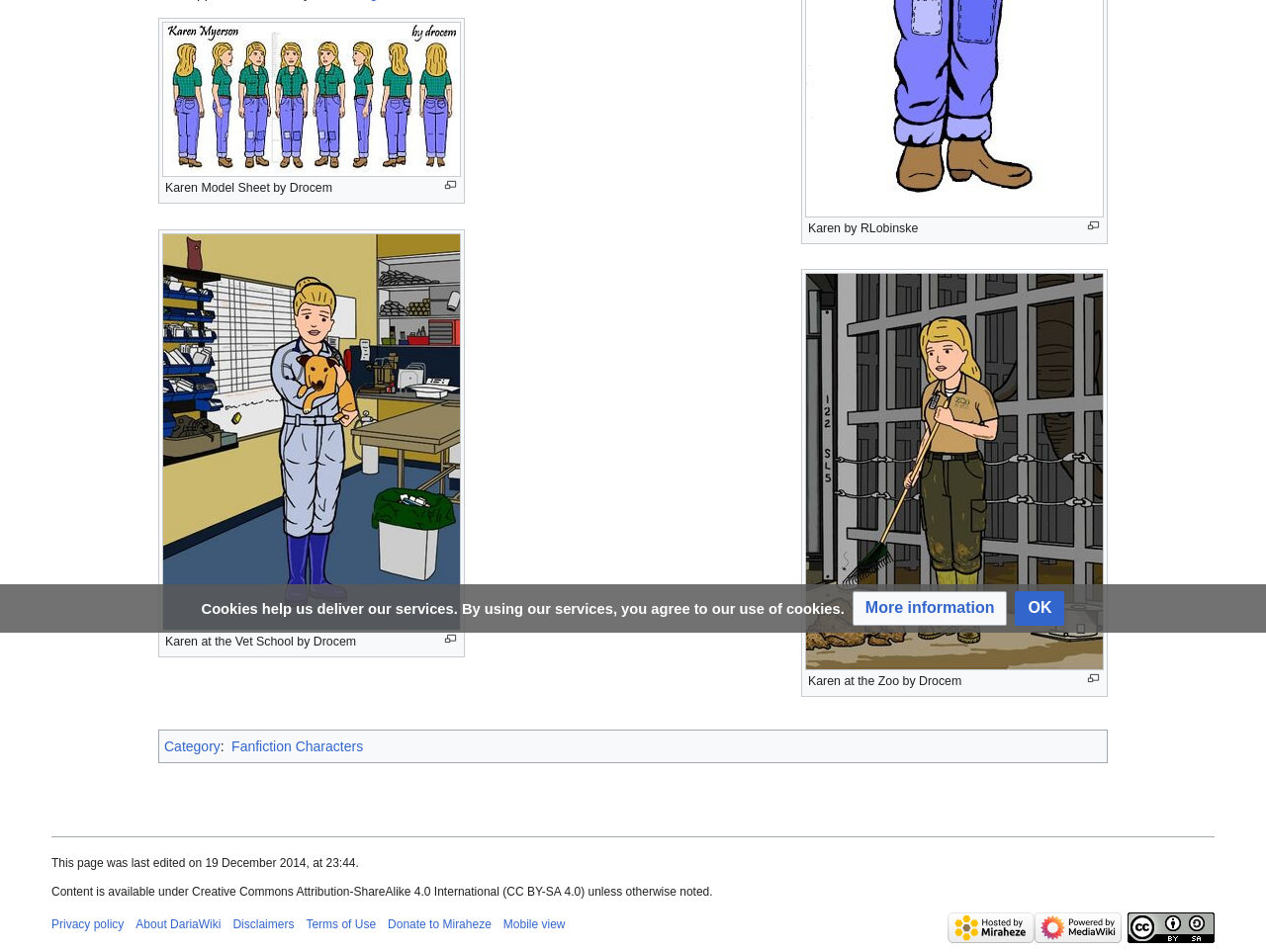Predict the bounding box of the UI element that fits this description: "Category".

[0.13, 0.775, 0.174, 0.792]